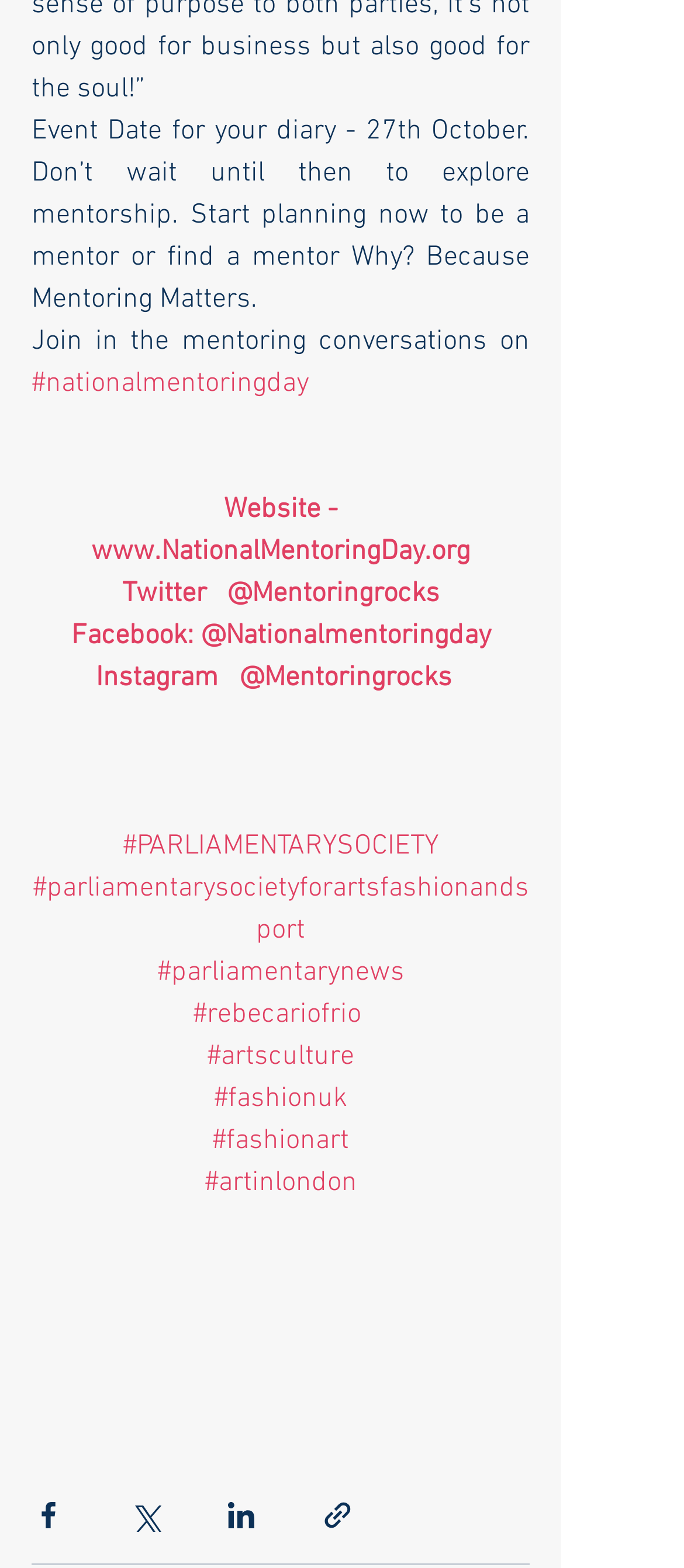Locate the bounding box coordinates of the segment that needs to be clicked to meet this instruction: "Share via LinkedIn".

[0.328, 0.955, 0.377, 0.977]